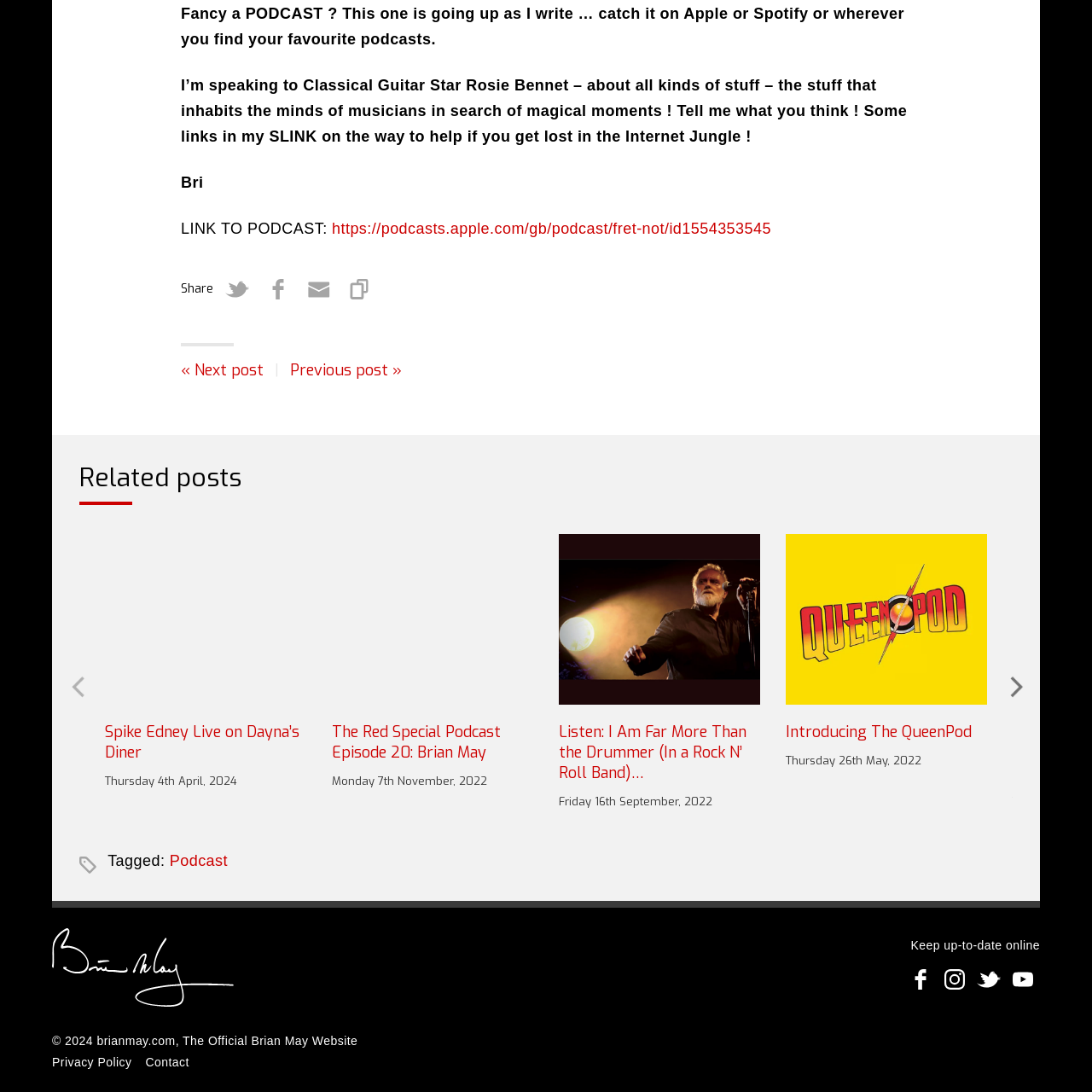Concentrate on the part of the image bordered in red, What is the purpose of the email sharing feature? Answer concisely with a word or phrase.

To encourage user interaction